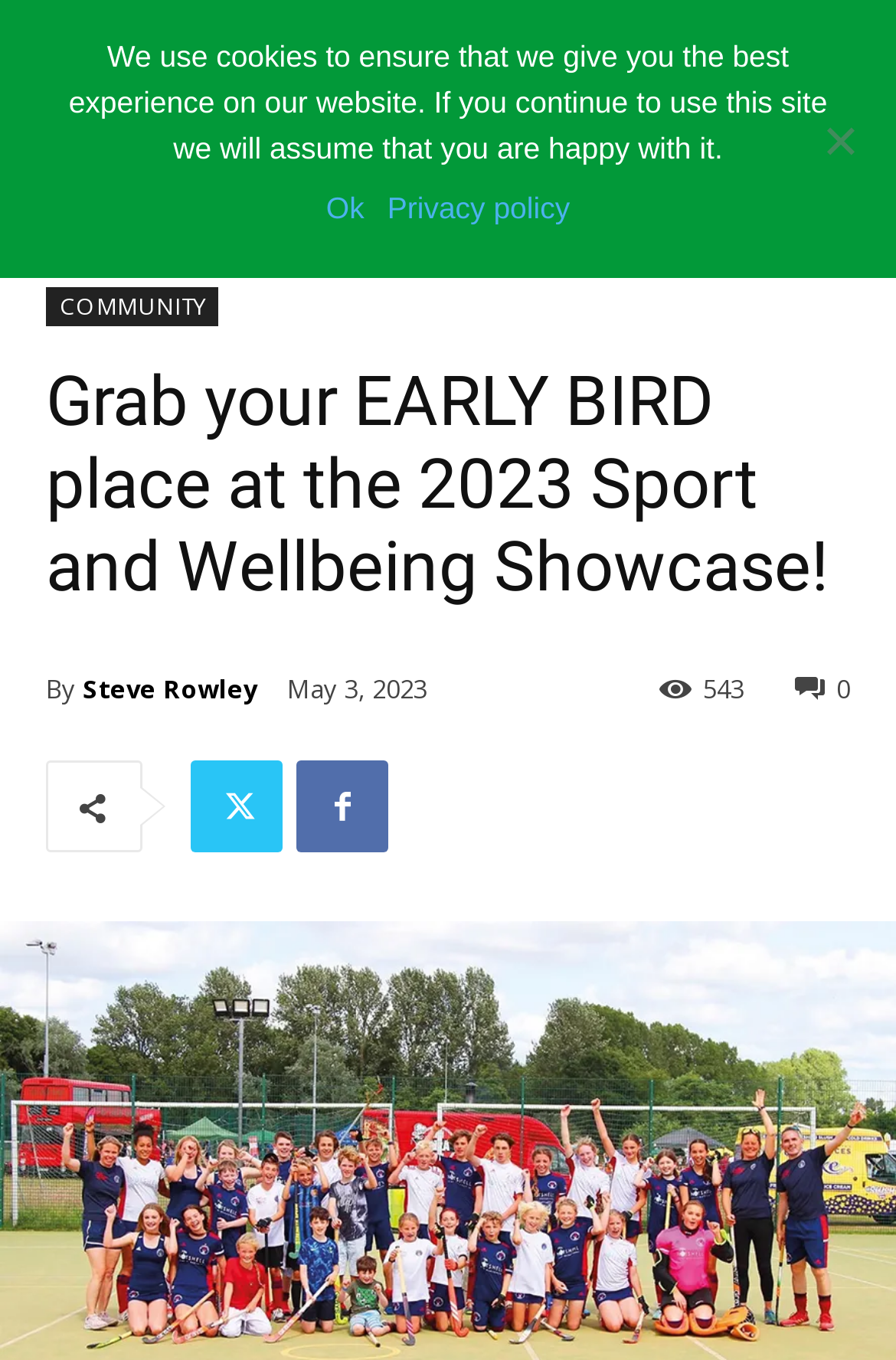Bounding box coordinates should be in the format (top-left x, top-left y, bottom-right x, bottom-right y) and all values should be floating point numbers between 0 and 1. Determine the bounding box coordinate for the UI element described as: Steve Rowley

[0.092, 0.481, 0.287, 0.531]